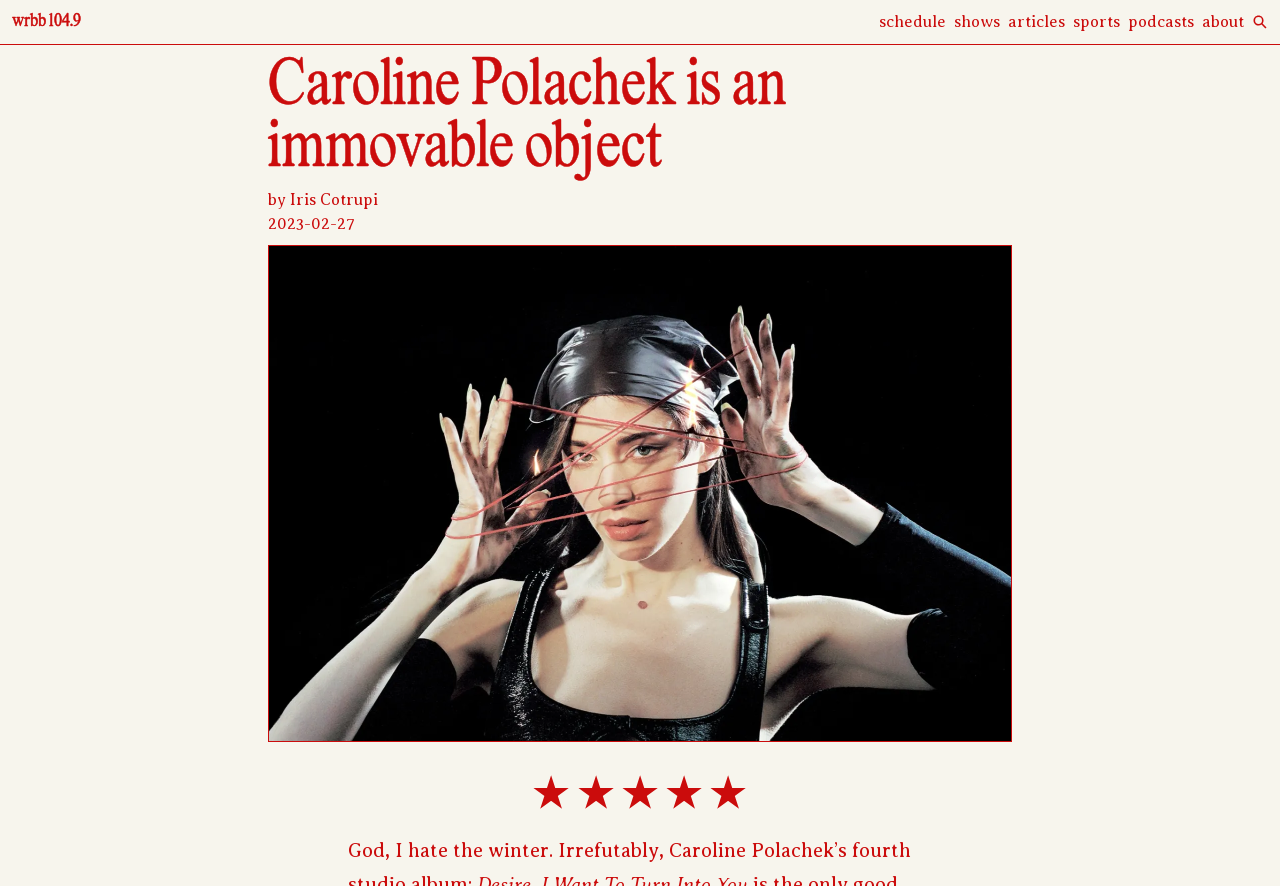Please specify the bounding box coordinates of the clickable region necessary for completing the following instruction: "click on the article title". The coordinates must consist of four float numbers between 0 and 1, i.e., [left, top, right, bottom].

[0.209, 0.064, 0.732, 0.203]